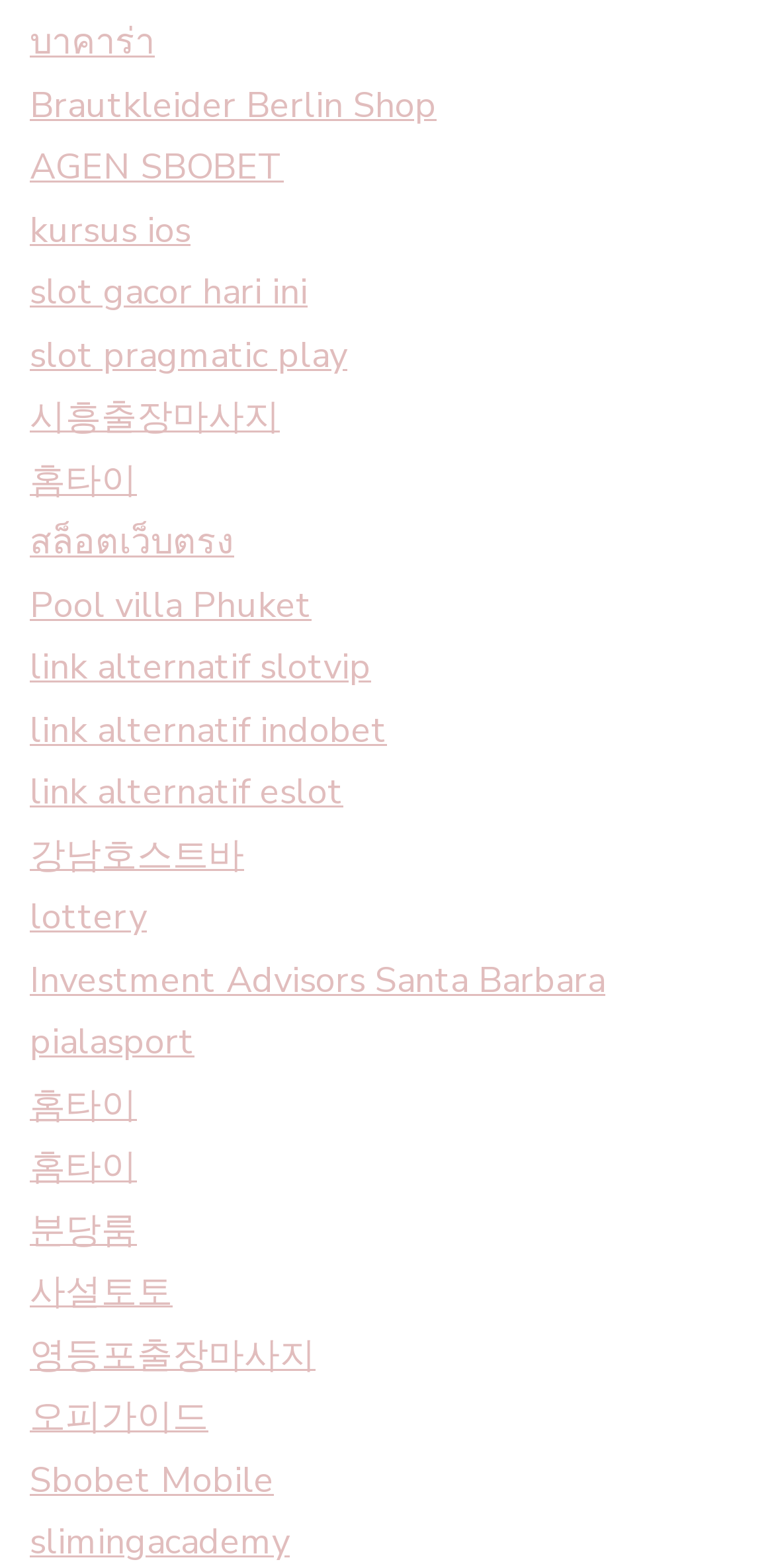Please give a short response to the question using one word or a phrase:
What is the last link on the webpage?

slimingacademy